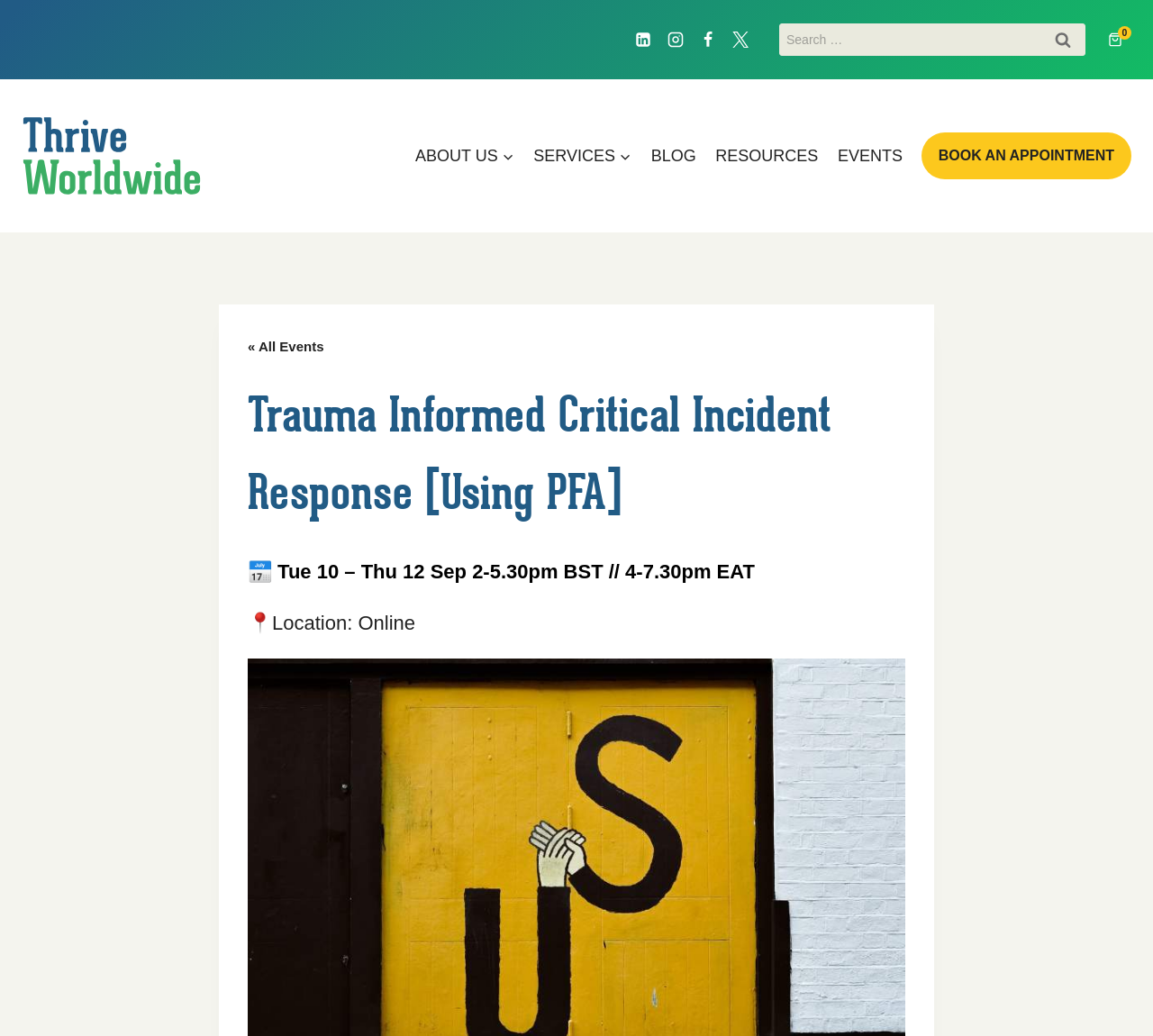Find the bounding box coordinates of the clickable region needed to perform the following instruction: "Open shopping cart". The coordinates should be provided as four float numbers between 0 and 1, i.e., [left, top, right, bottom].

[0.961, 0.031, 0.981, 0.045]